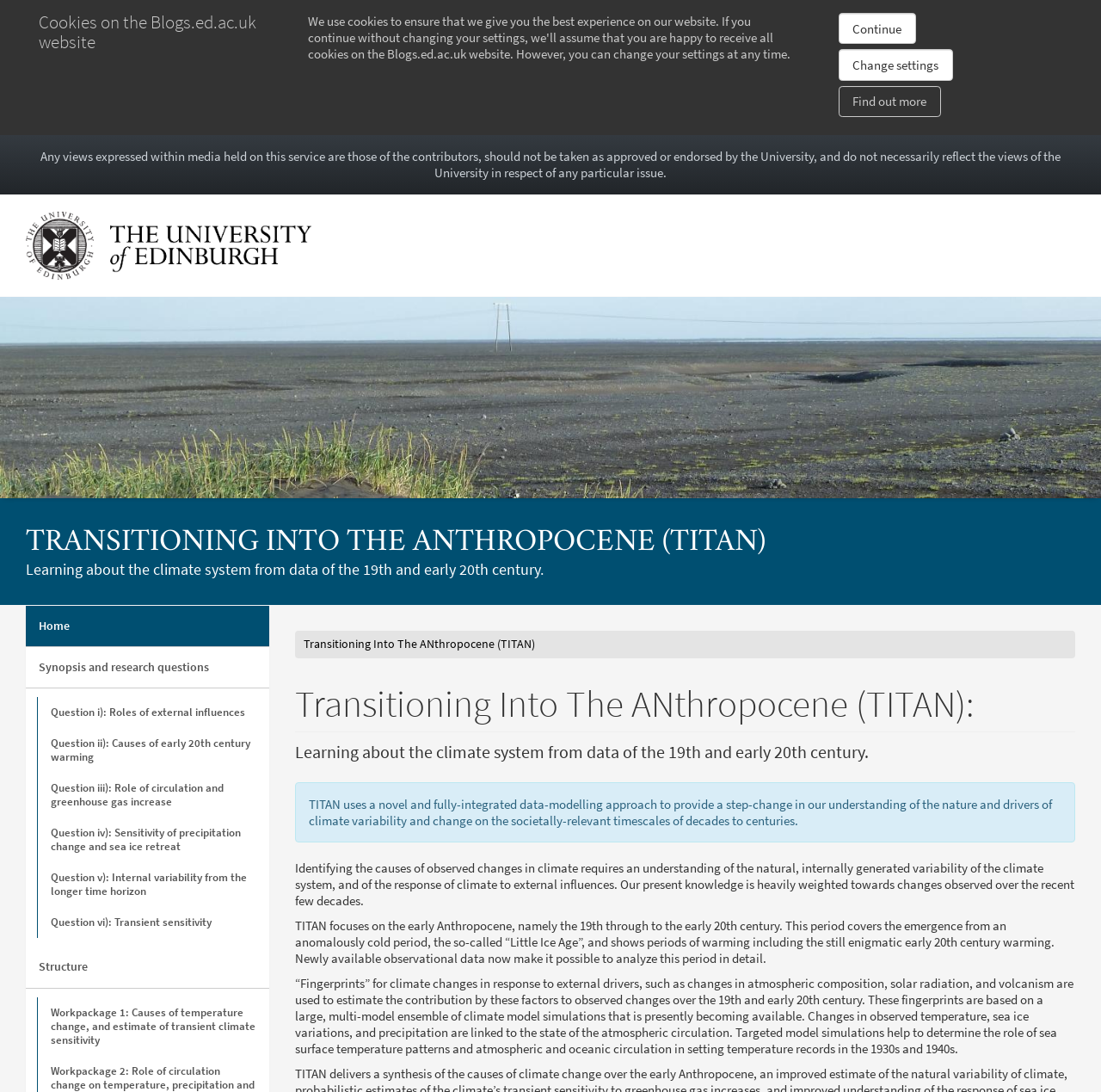Analyze the image and give a detailed response to the question:
What is the name of the research project?

The name of the research project is mentioned in the heading 'TRANSITIONING INTO THE ANTHROPOCENE (TITAN)' and also in the static text 'Transitioning Into The ANthropocene (TITAN)'.